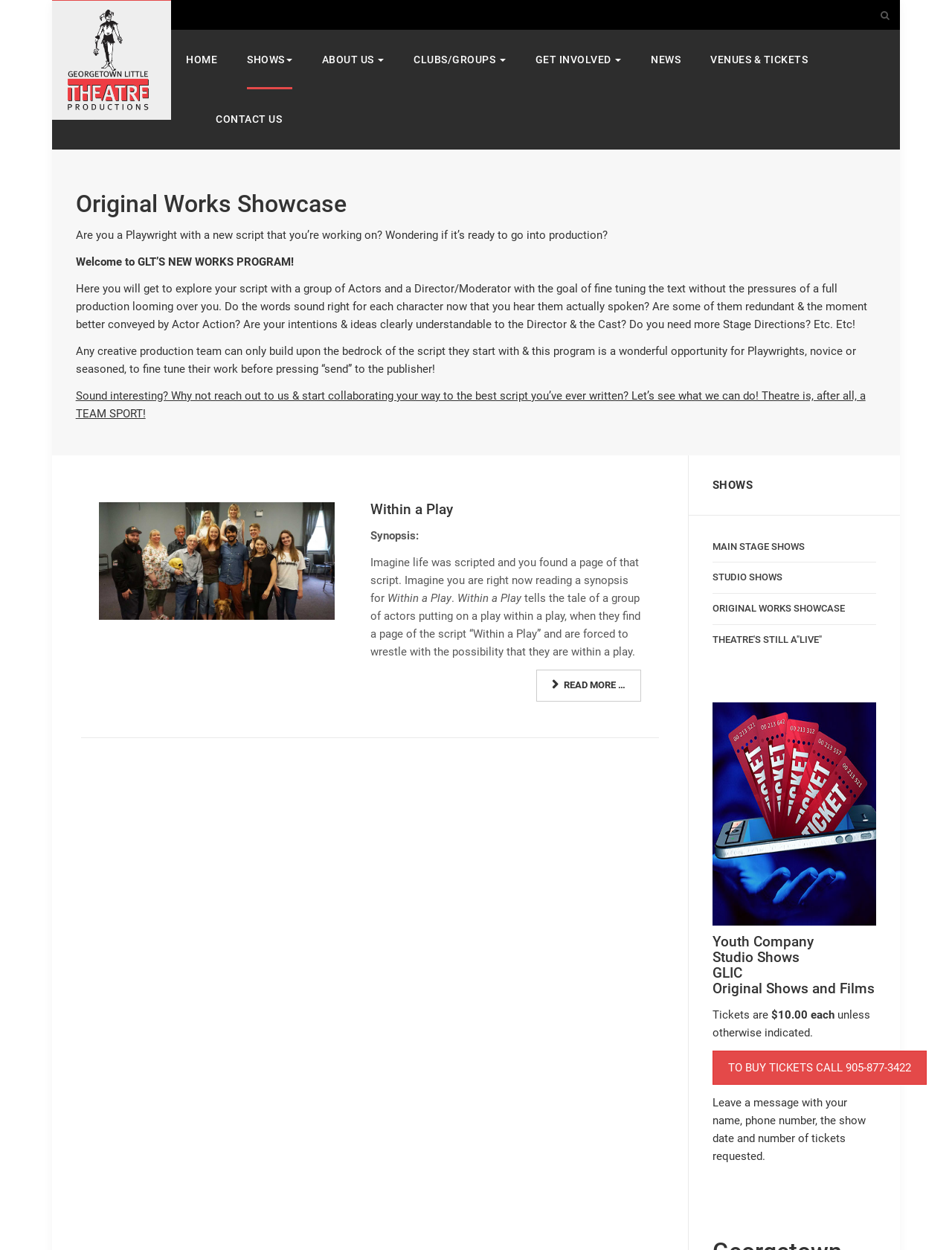Please find the bounding box coordinates of the element that you should click to achieve the following instruction: "Go to the home page". The coordinates should be presented as four float numbers between 0 and 1: [left, top, right, bottom].

[0.195, 0.024, 0.228, 0.071]